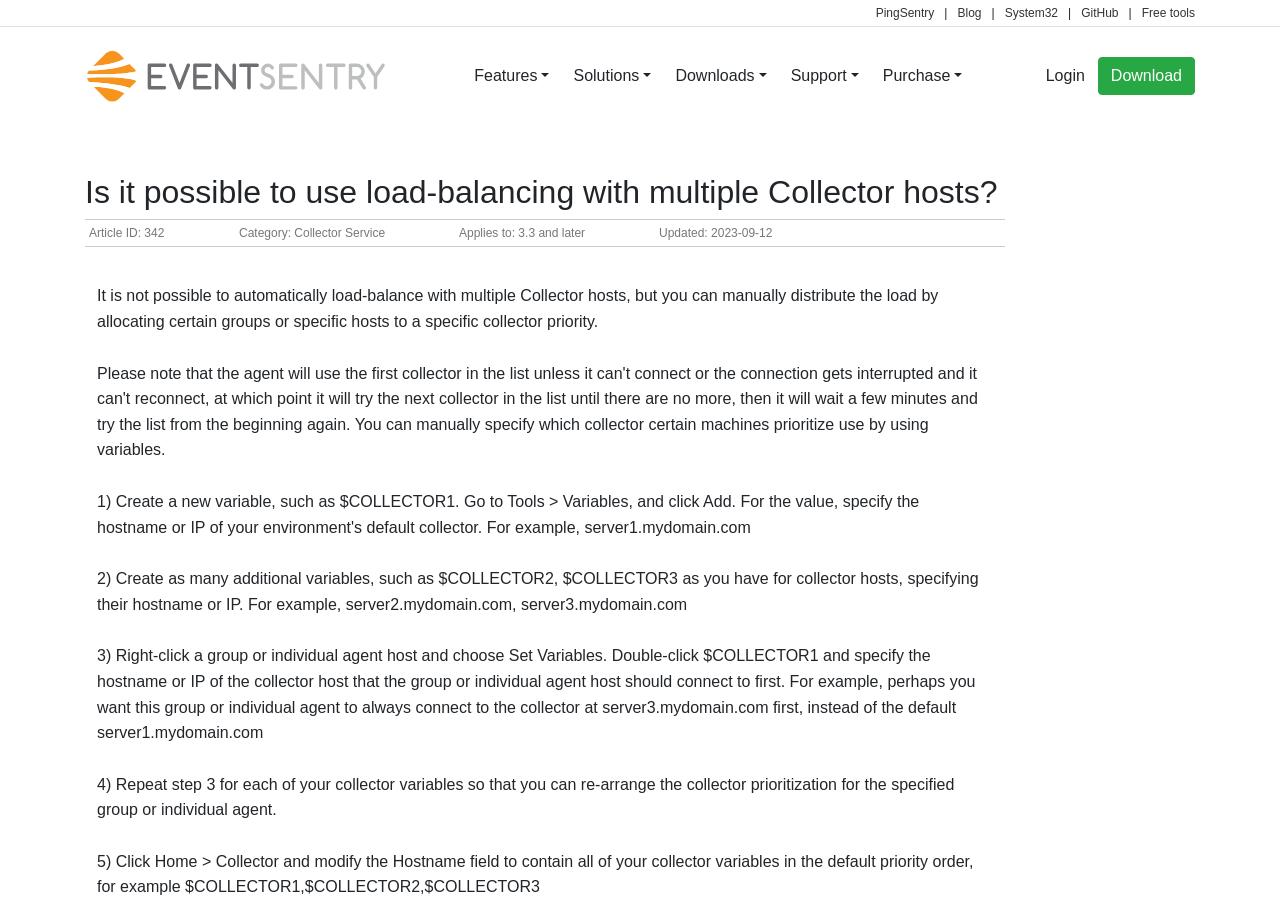What is the purpose of the $COLLECTOR variables?
Based on the image content, provide your answer in one word or a short phrase.

Specify collector hostnames